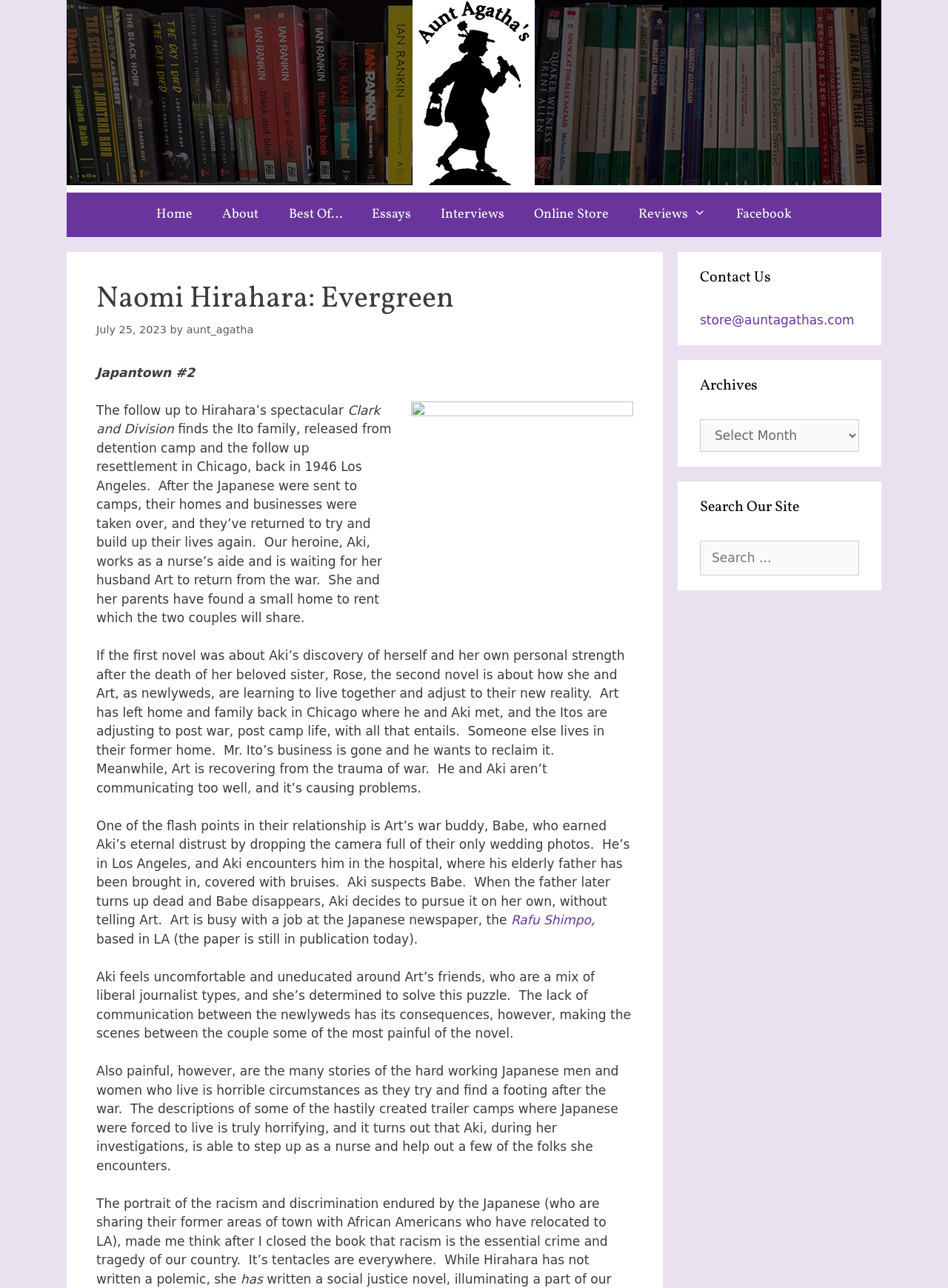What is the title of the book being reviewed?
Please give a detailed and thorough answer to the question, covering all relevant points.

The title of the book being reviewed can be found in the heading 'Naomi Hirahara: Evergreen' which is located in the content section of the webpage.